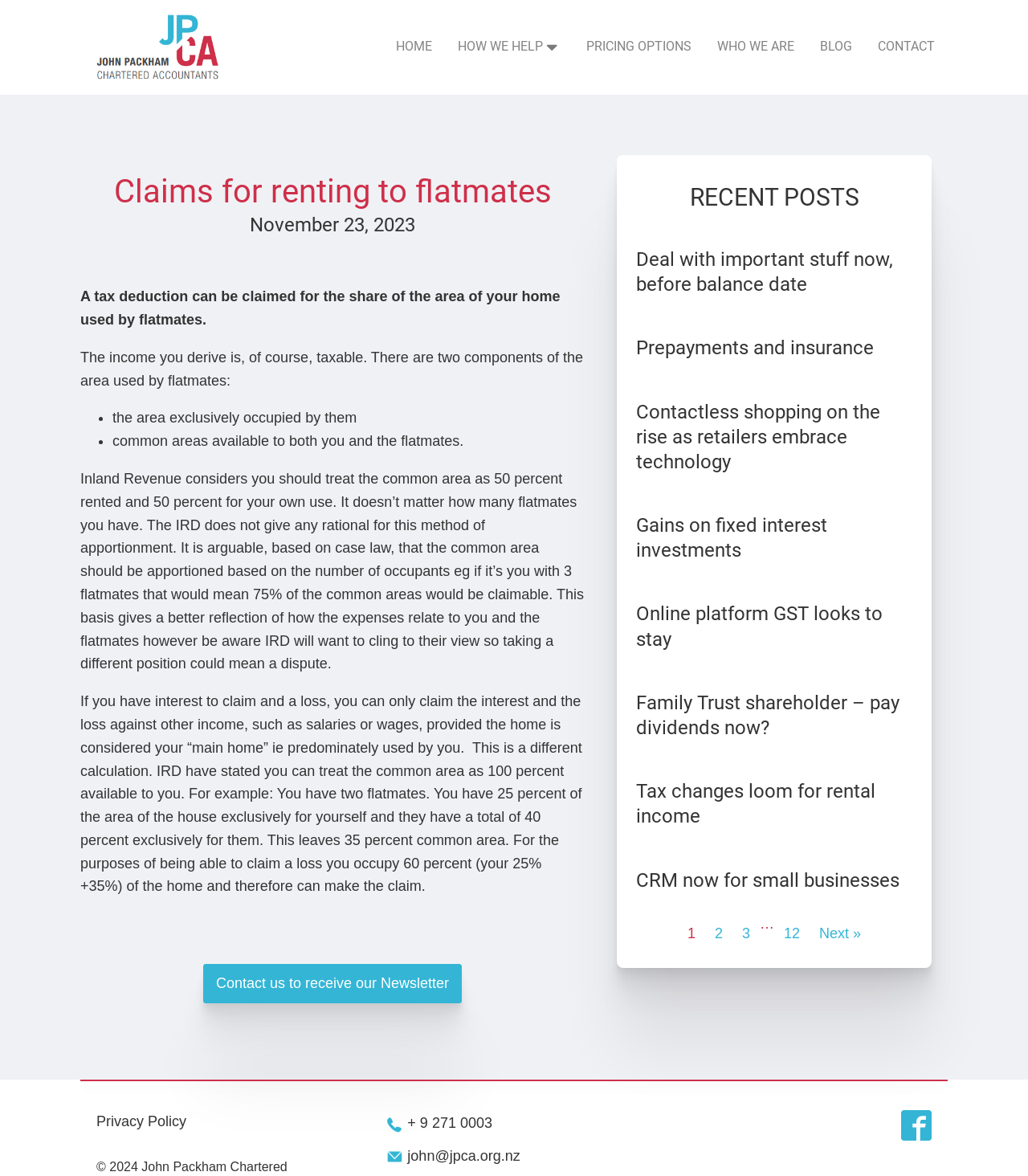Locate the bounding box coordinates of the area you need to click to fulfill this instruction: 'Click the 'HOME' link'. The coordinates must be in the form of four float numbers ranging from 0 to 1: [left, top, right, bottom].

[0.372, 0.023, 0.433, 0.058]